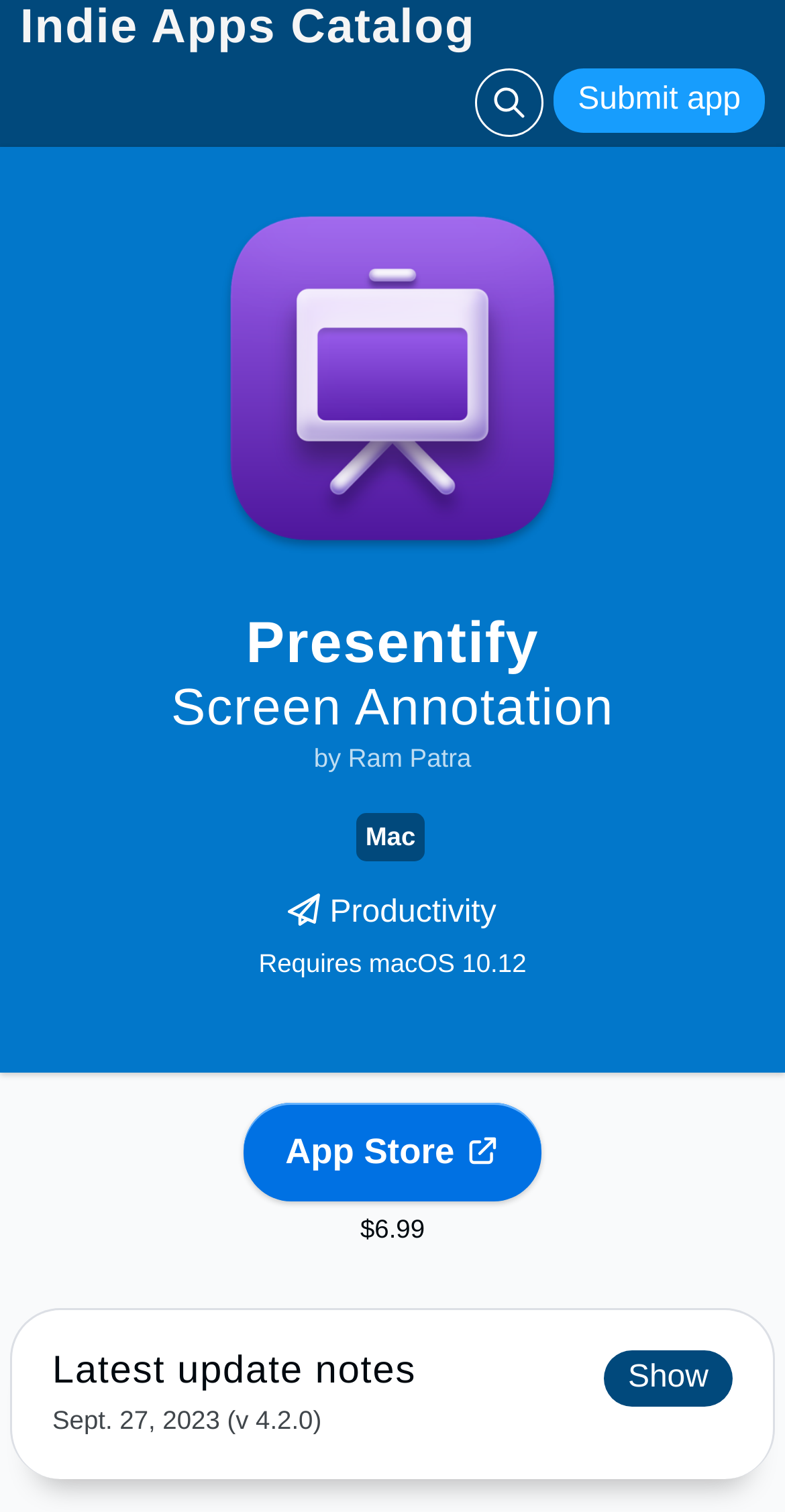Describe all the significant parts and information present on the webpage.

The webpage is about an app called Presentify - Screen Annotation, listed in the Indie Apps Catalog. At the top, there is a heading "Indie Apps Catalog" with a link to the catalog. Next to it, there is a button with an image, and a "Submit app" link. Below these elements, there is a large icon of the Presentify app.

The app's details are presented in a section below the icon. The app's name, "Presentify", and its subtitle, "Screen Annotation", are displayed as headings. The developer's name, "Ram Patra", is mentioned below the app's name. The app's category, "Productivity", is linked and accompanied by a small image. The app's compatibility, "Mac", is specified, and the required macOS version, "10.12", is mentioned.

There is a link to the "App Store" with an image, and the app's price, "$6.99", is displayed. Below these elements, there is a section for "Latest update notes", with a heading and a text specifying the update date, "Sept. 27, 2023 (v 4.2.0)". A "Show" button is located at the bottom of this section.

At the bottom right of the page, there is a "Back to top" button with an image.